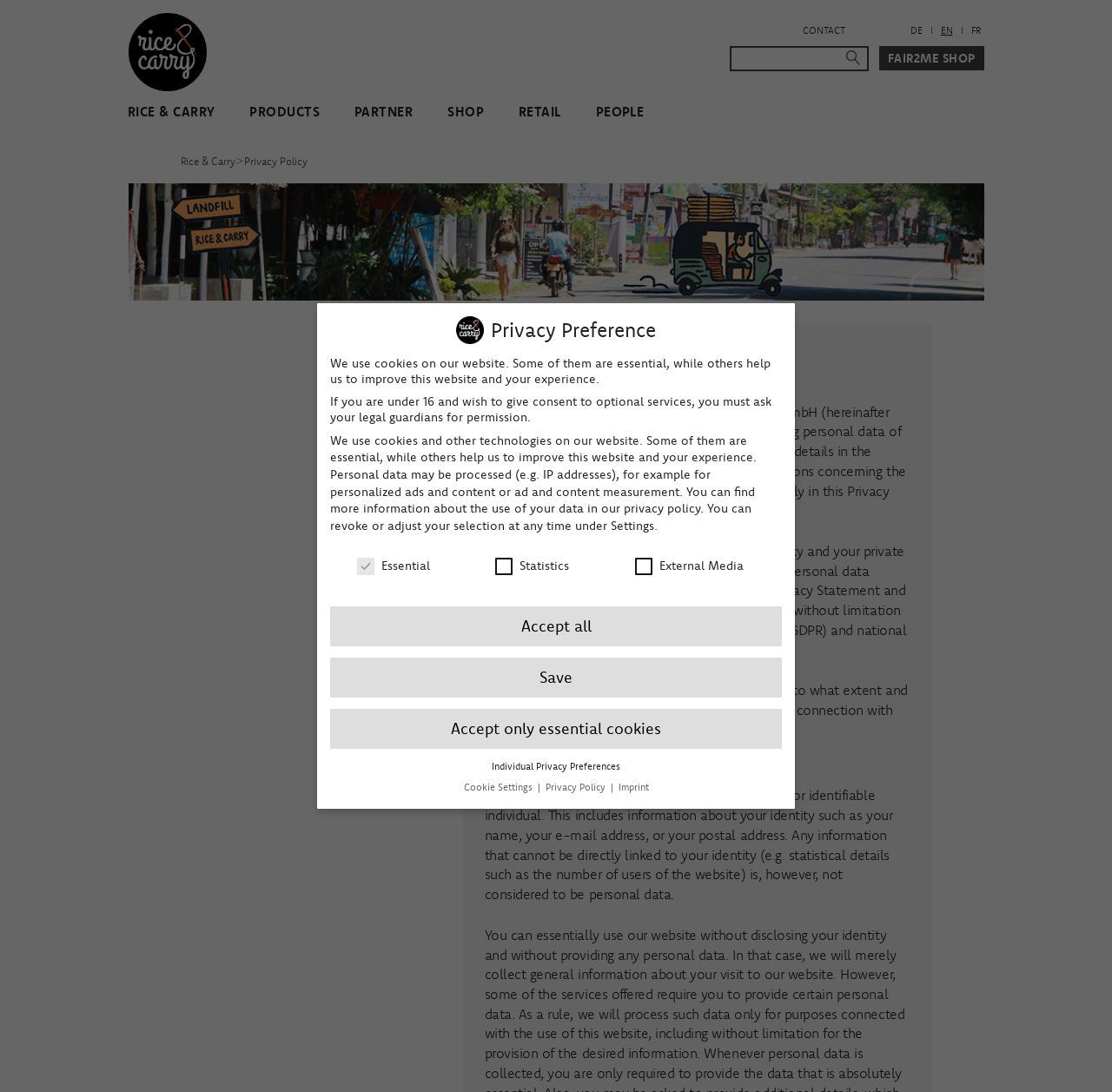What is the name of the company operating the website?
We need a detailed and meticulous answer to the question.

I found the answer by reading the text at the beginning of the webpage, which says 'Being the operator of this website, FAIRSQUARED GmbH (hereinafter “we”) are the data controller in charge of processing personal data of any users of such website'.